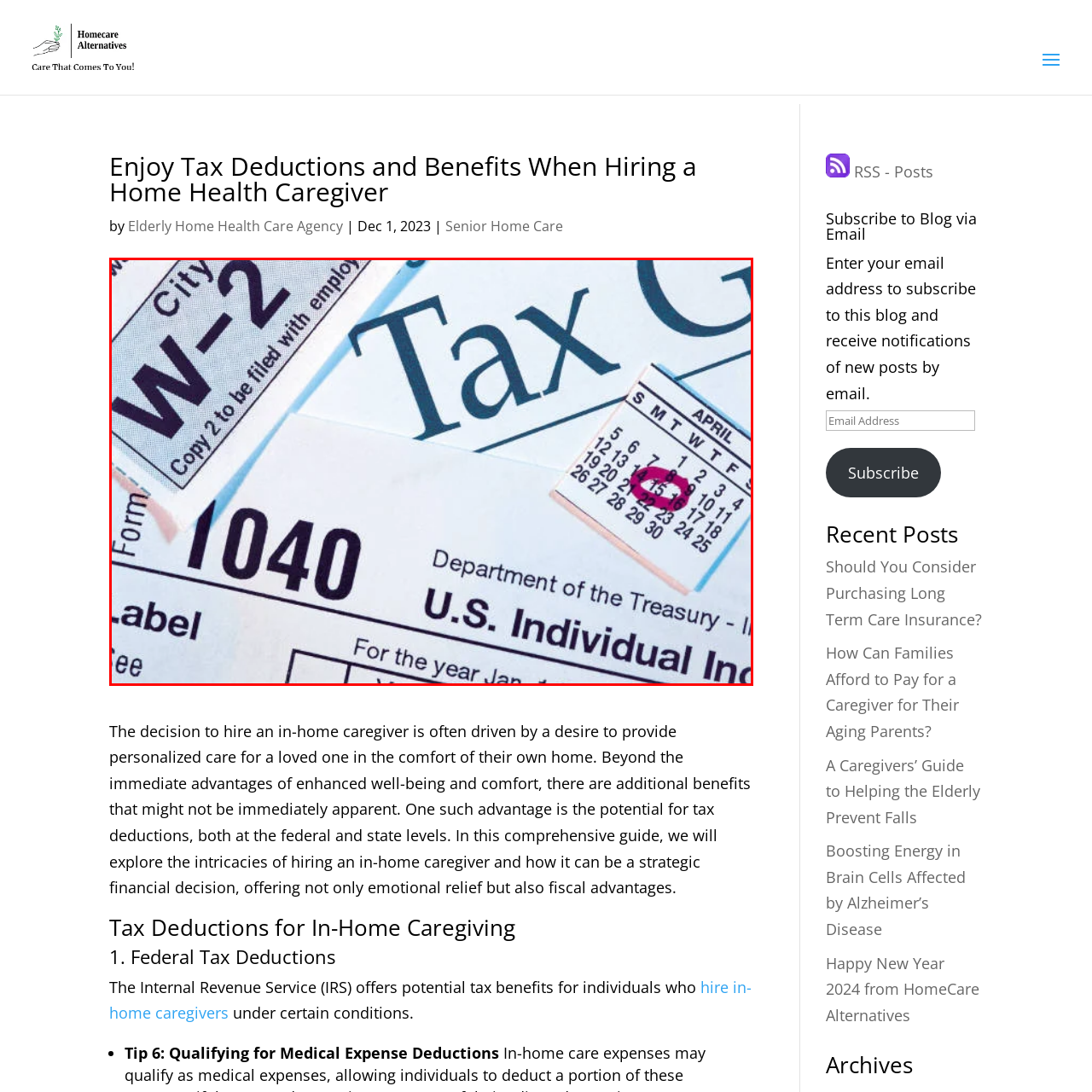Inspect the image outlined by the red box and answer the question using a single word or phrase:
What is the deadline for filing tax returns?

April 15th